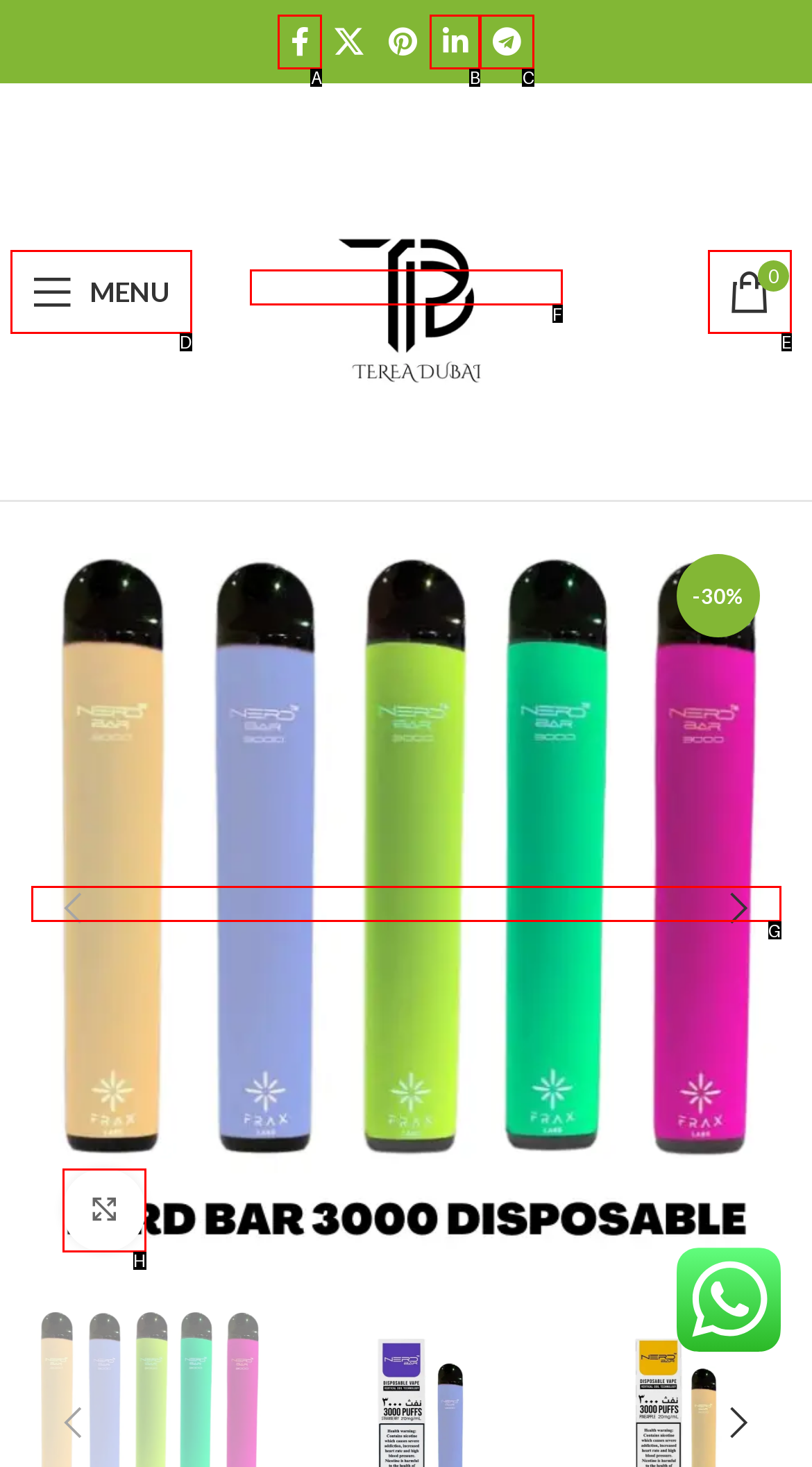Pinpoint the HTML element that fits the description: 0 items 0 د.إ
Answer by providing the letter of the correct option.

E